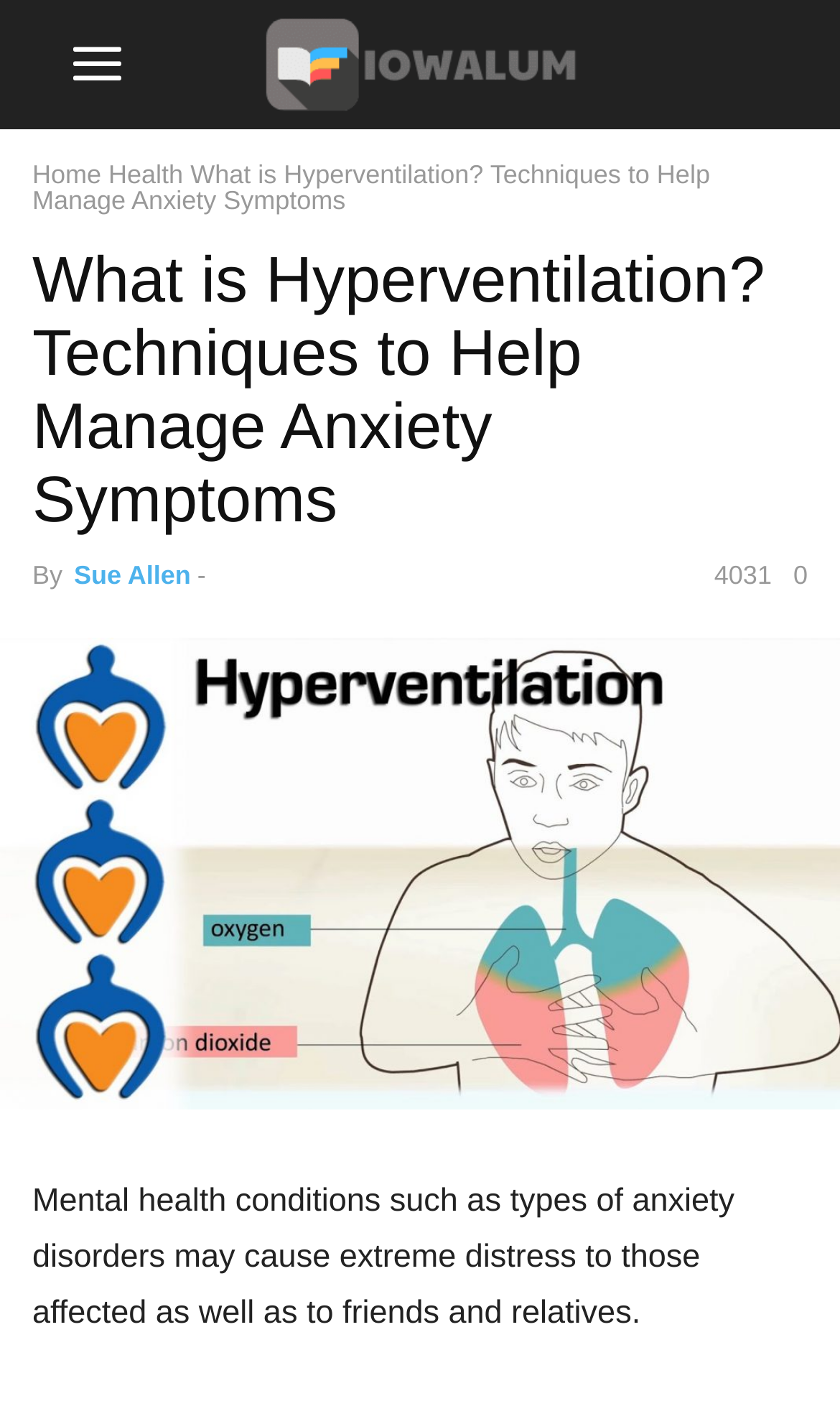Provide the bounding box coordinates for the UI element that is described as: "alt="maxresdefault" title="maxresdefault (1)"".

[0.0, 0.805, 1.0, 0.831]